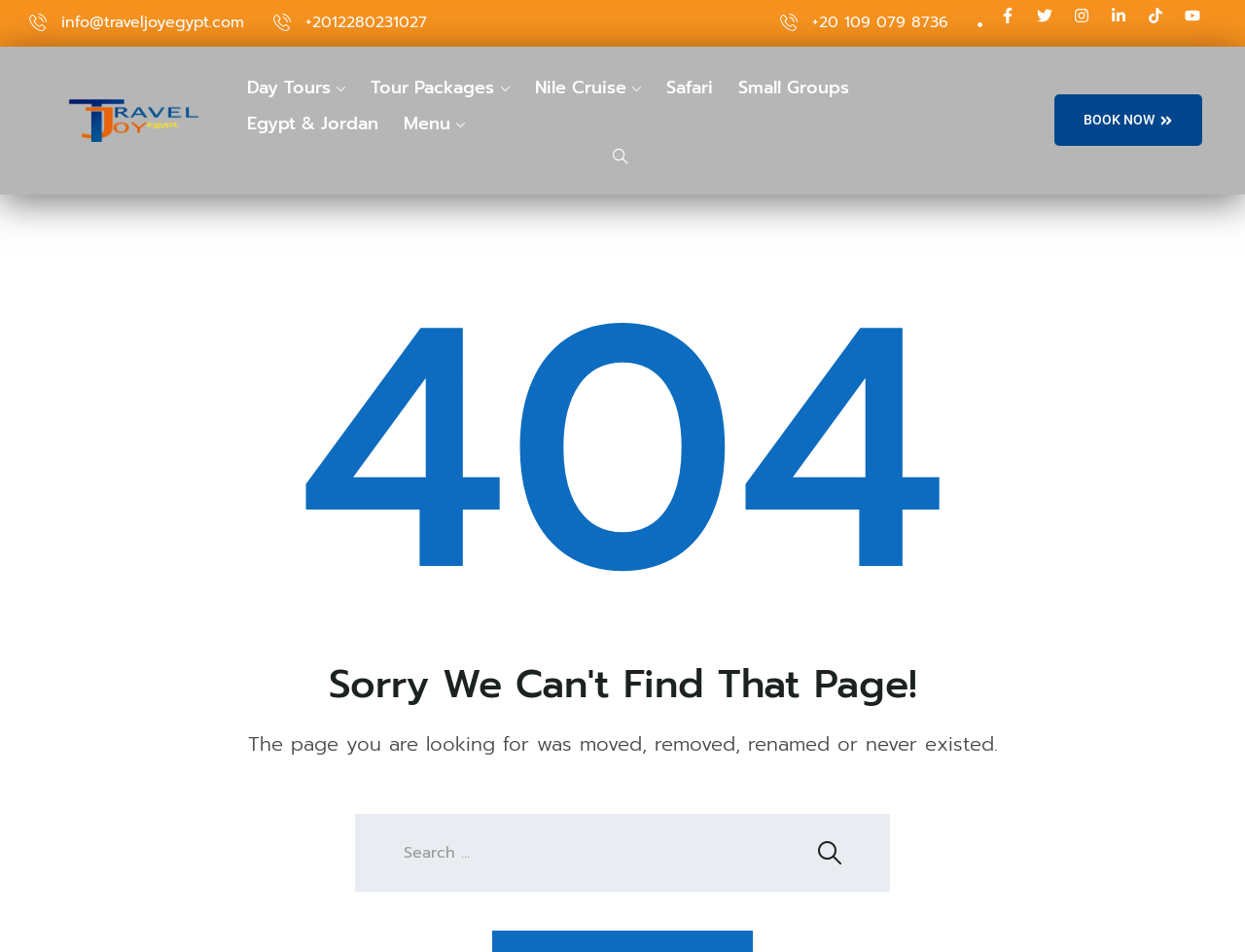Please identify the bounding box coordinates of the area that needs to be clicked to follow this instruction: "Visit Facebook page".

[0.803, 0.008, 0.828, 0.041]